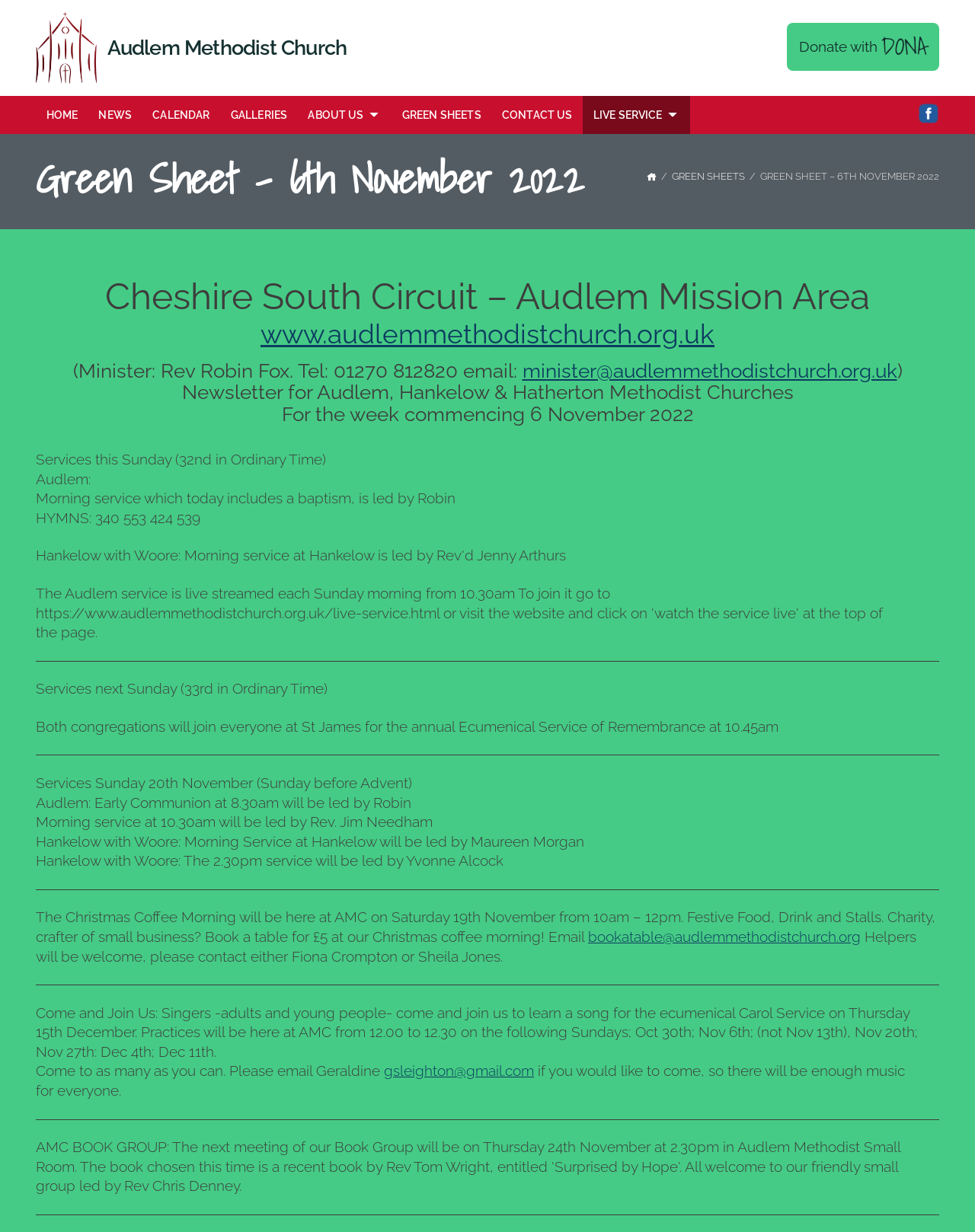Summarize the webpage comprehensively, mentioning all visible components.

The webpage is about Audlem Methodist Church, with a logo link at the top left corner. Below the logo, there is a navigation menu with links to various sections of the website, including "HOME", "NEWS", "CALENDAR", "GALLERIES", "ABOUT US", "GREEN SHEETS", "CONTACT US", and "LIVE SERVICE".

The main content of the page is divided into sections, each with a heading. The first section is titled "Green Sheet – 6th November 2022" and contains information about the church's newsletter for the week commencing 6 November 2022. Below this, there is a section with details about the services this Sunday, including the morning service, which includes a baptism, and the hymns to be sung.

The next section is separated by a horizontal line and provides information about services next Sunday, including an ecumenical service of remembrance. This is followed by another section with details about services on Sunday 20th November, including early communion and morning services at different locations.

The page also contains information about upcoming events, including a Christmas coffee morning on Saturday 19th November, and an invitation to singers to join a group to learn a song for the ecumenical Carol Service on Thursday 15th December. There are also links to email addresses for booking a table at the Christmas coffee morning and for expressing interest in joining the singing group.

Throughout the page, there are horizontal lines separating the different sections, making it easy to read and navigate.